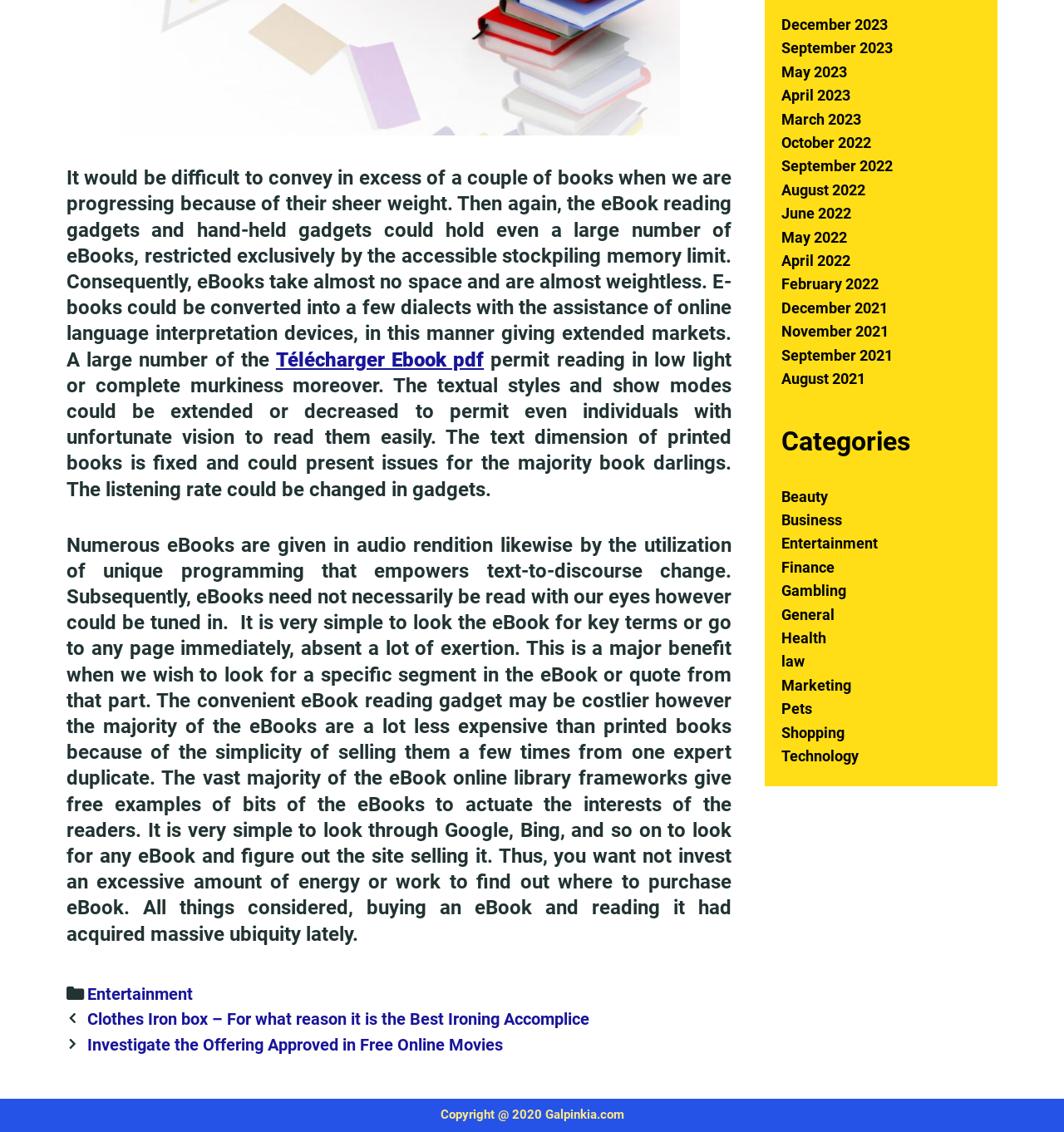Determine the bounding box for the described HTML element: "March 2023". Ensure the coordinates are four float numbers between 0 and 1 in the format [left, top, right, bottom].

[0.734, 0.097, 0.809, 0.113]